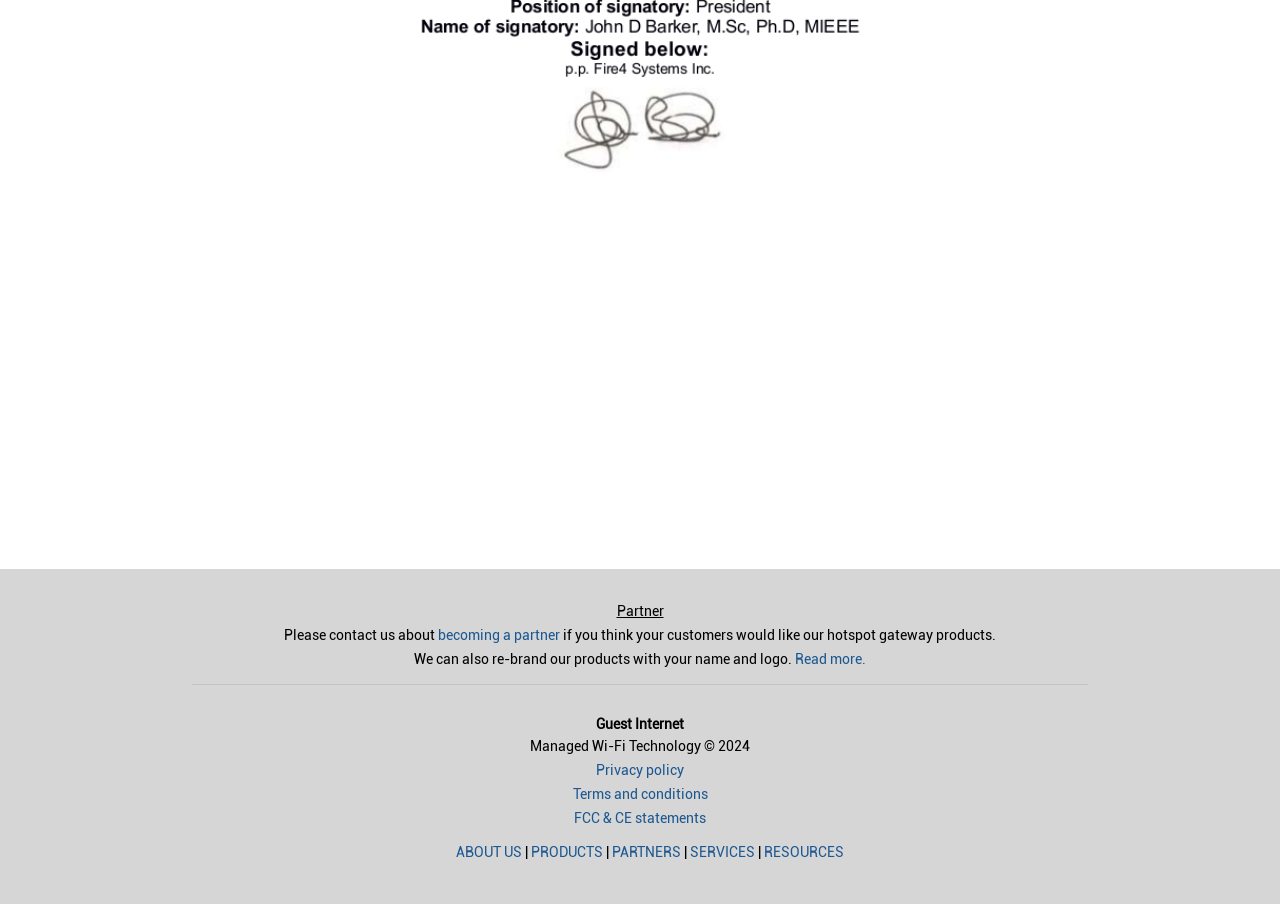Determine the coordinates of the bounding box that should be clicked to complete the instruction: "Explore our products". The coordinates should be represented by four float numbers between 0 and 1: [left, top, right, bottom].

[0.415, 0.933, 0.471, 0.951]